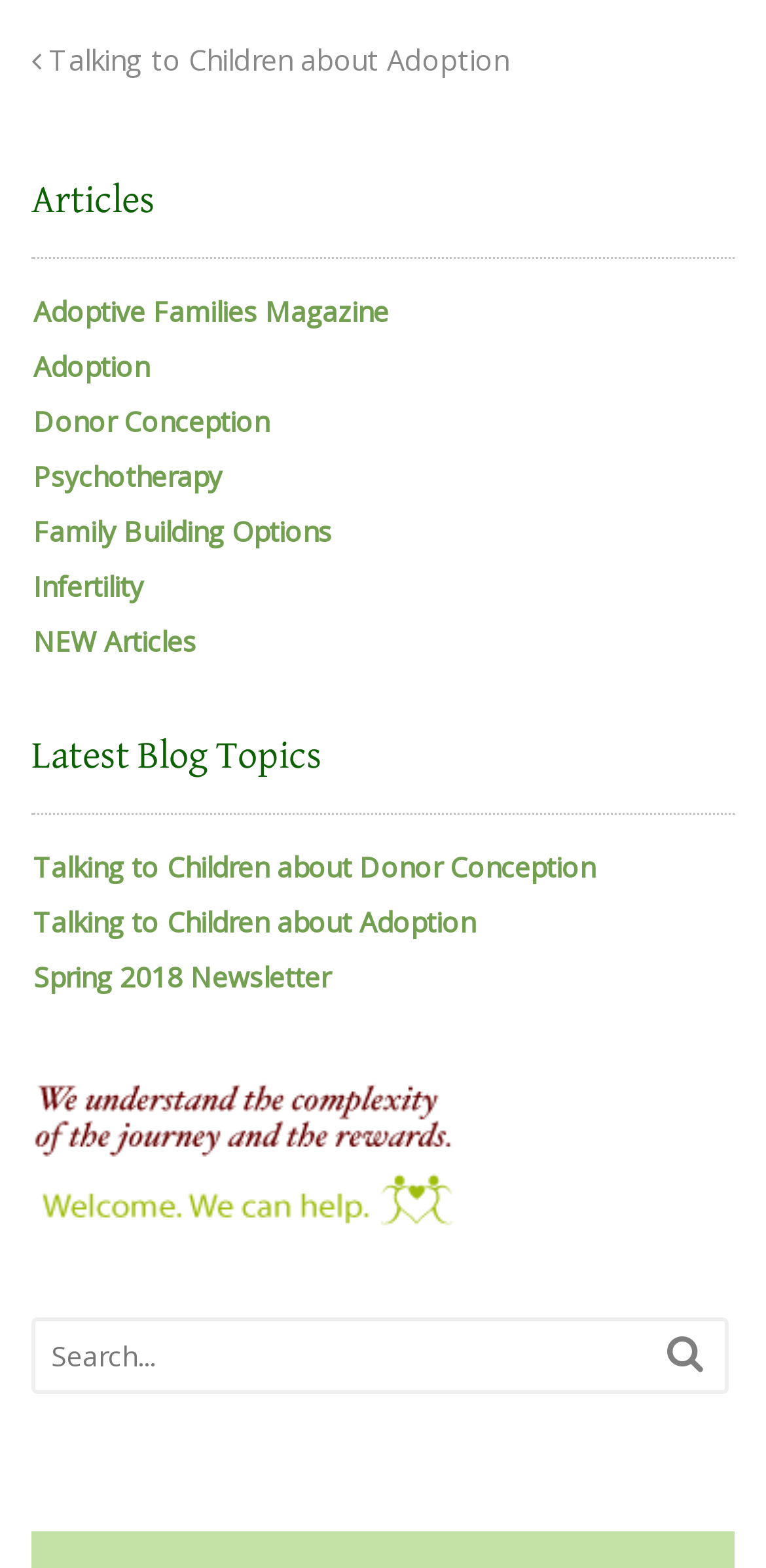Locate the bounding box of the UI element described in the following text: "Spring 2018 Newsletter".

[0.044, 0.611, 0.431, 0.635]